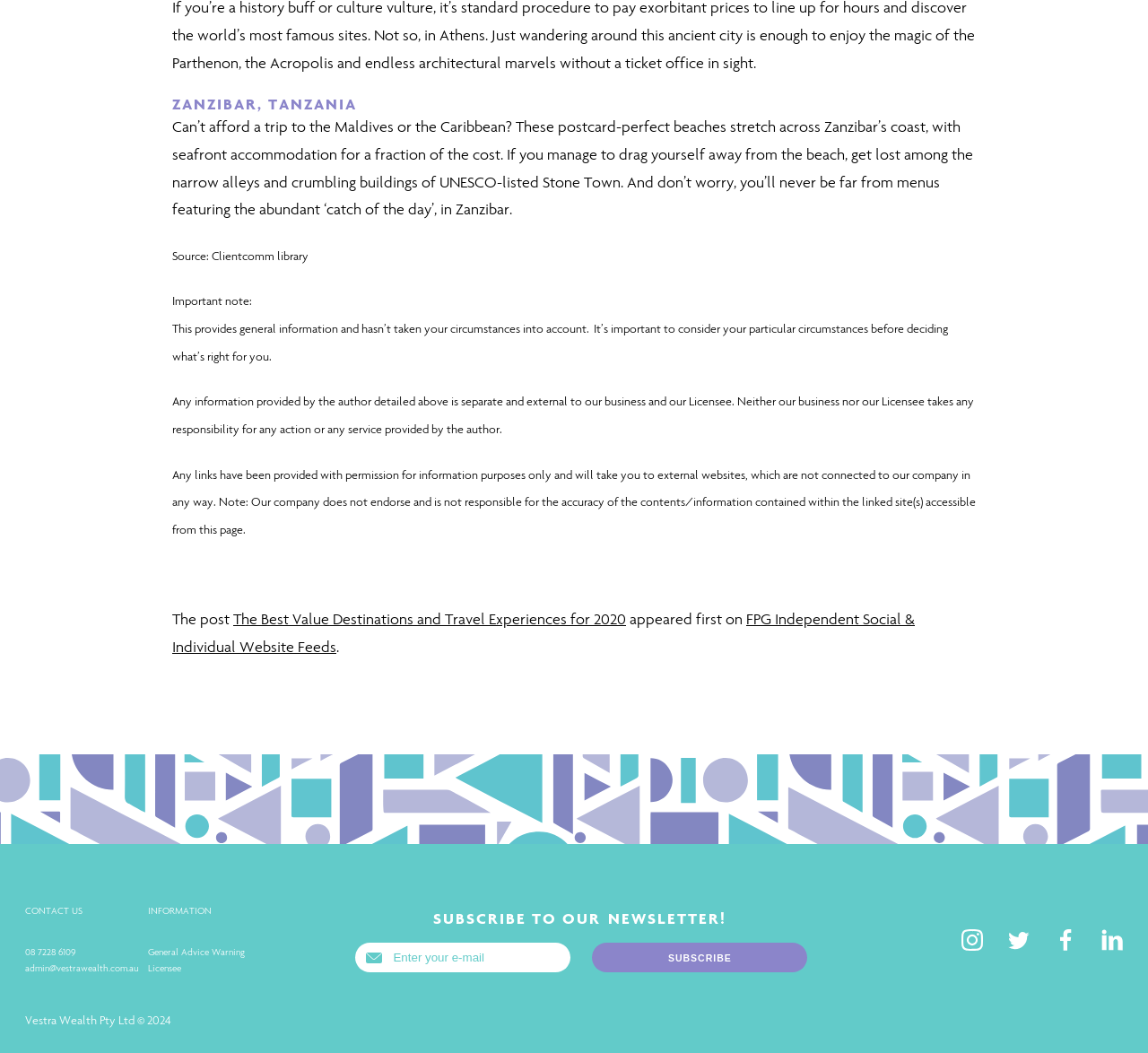What can users do with the 'NEWSLETTER!' section?
Give a detailed response to the question by analyzing the screenshot.

The 'NEWSLETTER!' section contains a textbox for users to enter their email address and a 'Subscribe' button, indicating that users can subscribe to a newsletter by providing their email address and clicking the 'Subscribe' button.